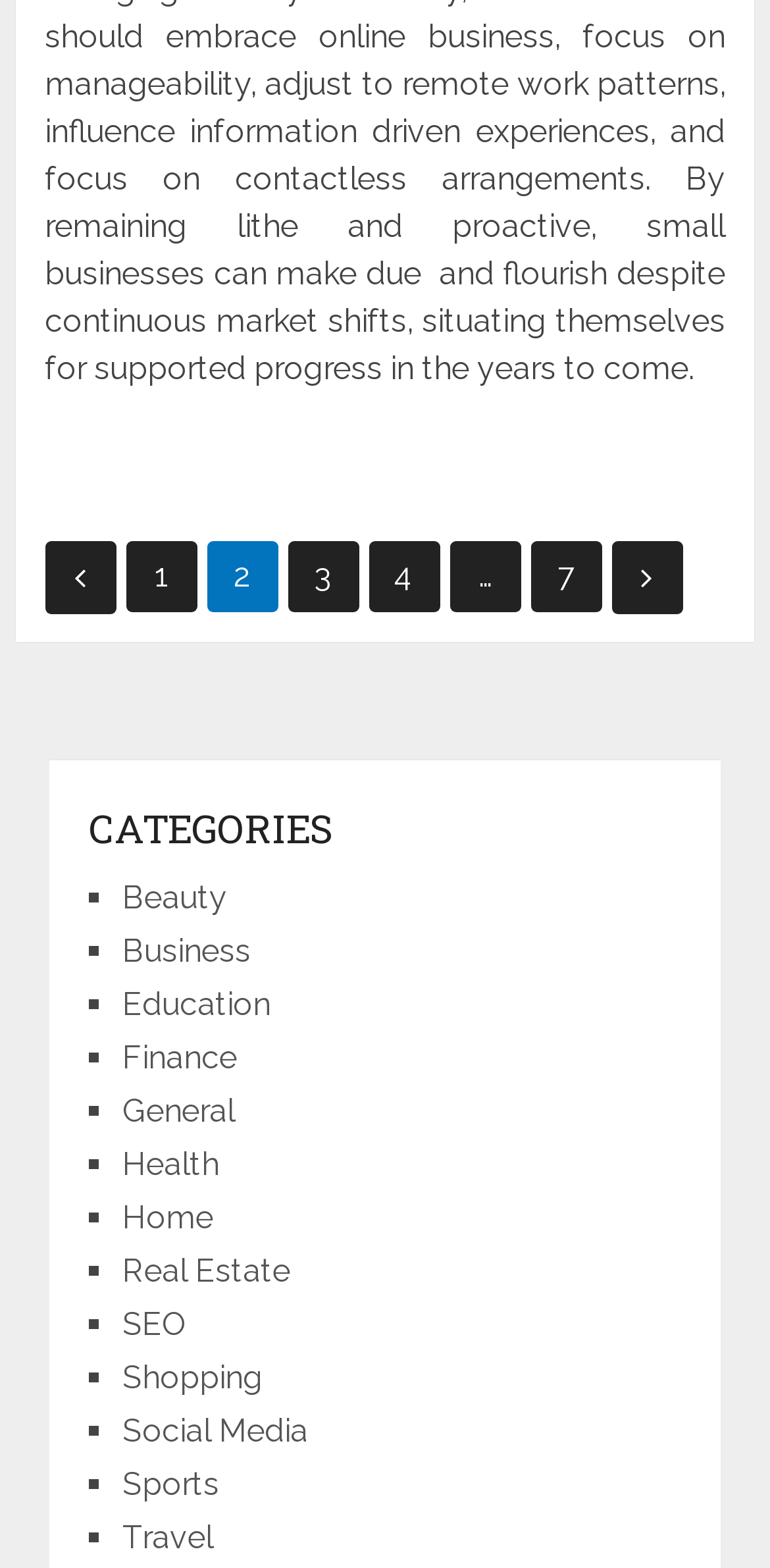Predict the bounding box coordinates of the area that should be clicked to accomplish the following instruction: "go to page 7". The bounding box coordinates should consist of four float numbers between 0 and 1, i.e., [left, top, right, bottom].

[0.689, 0.344, 0.781, 0.39]